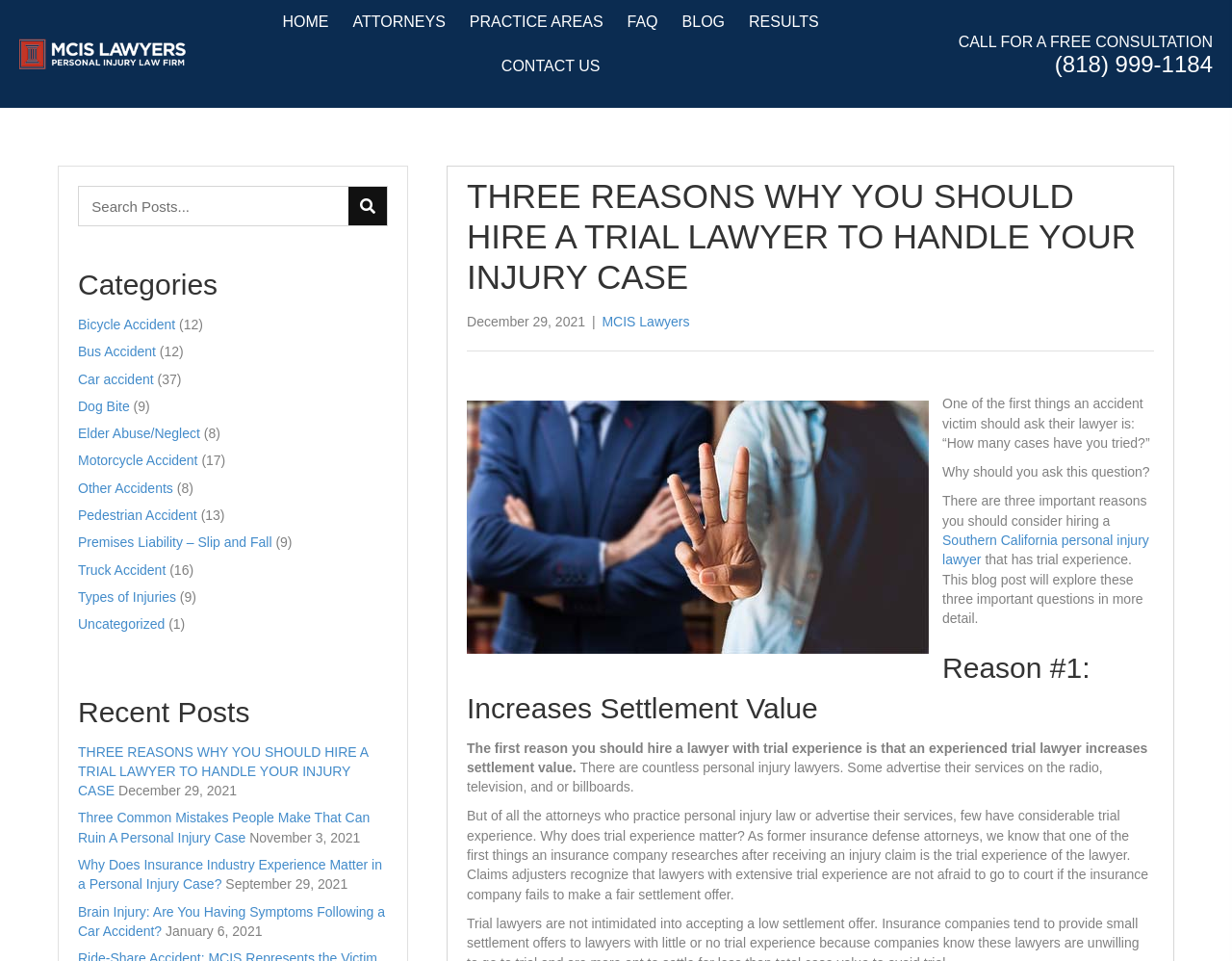What type of lawyer is the webpage about?
Make sure to answer the question with a detailed and comprehensive explanation.

The webpage is about a personal injury lawyer because it mentions 'injury case' and 'personal injury lawyer' in the content, and also provides information about the importance of hiring a trial lawyer for an injury case.